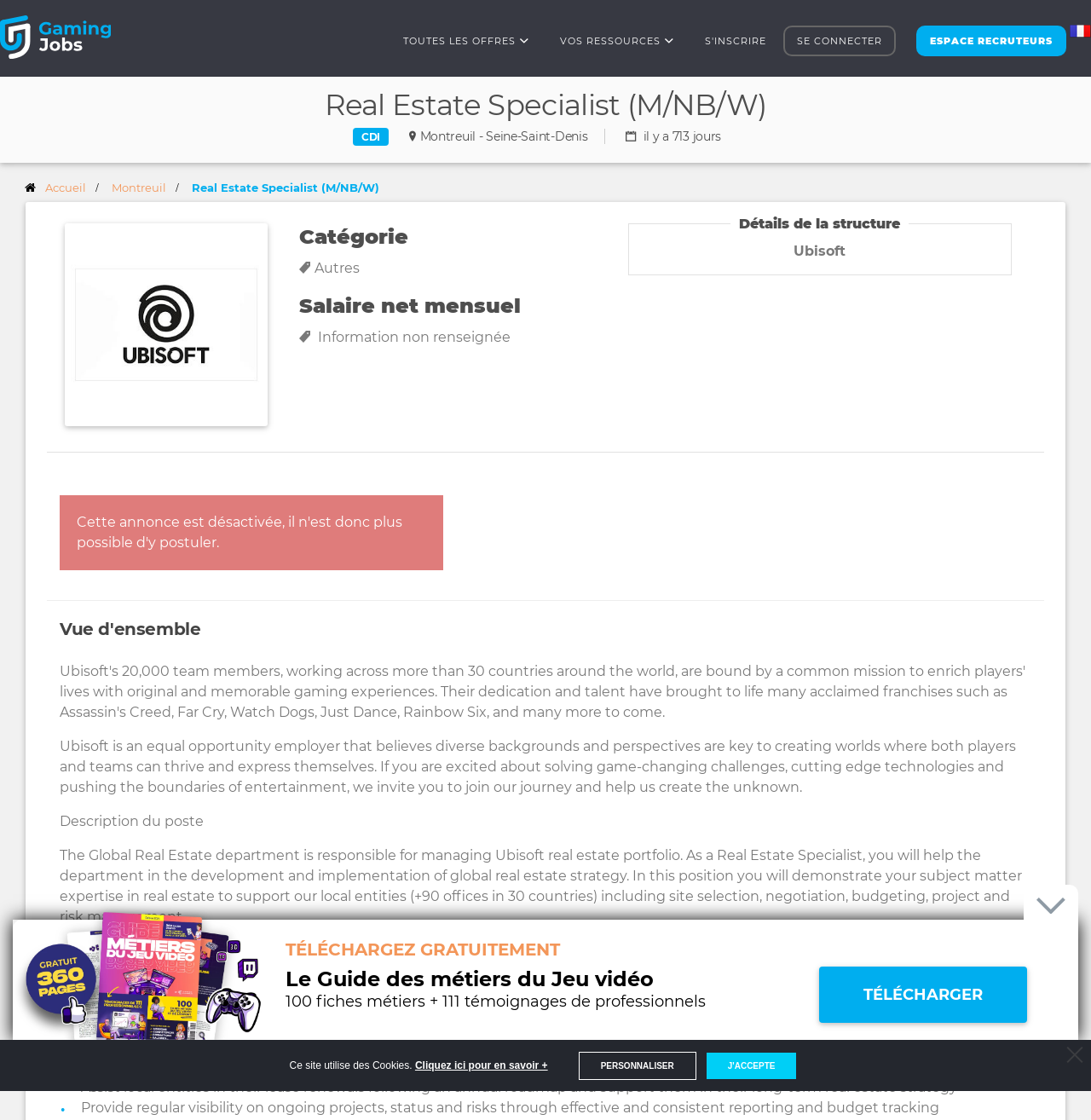Find the bounding box coordinates corresponding to the UI element with the description: "parent_node: TÉLÉCHARGEZ GRATUITEMENT title="Fermer"". The coordinates should be formatted as [left, top, right, bottom], with values as floats between 0 and 1.

[0.938, 0.79, 0.988, 0.821]